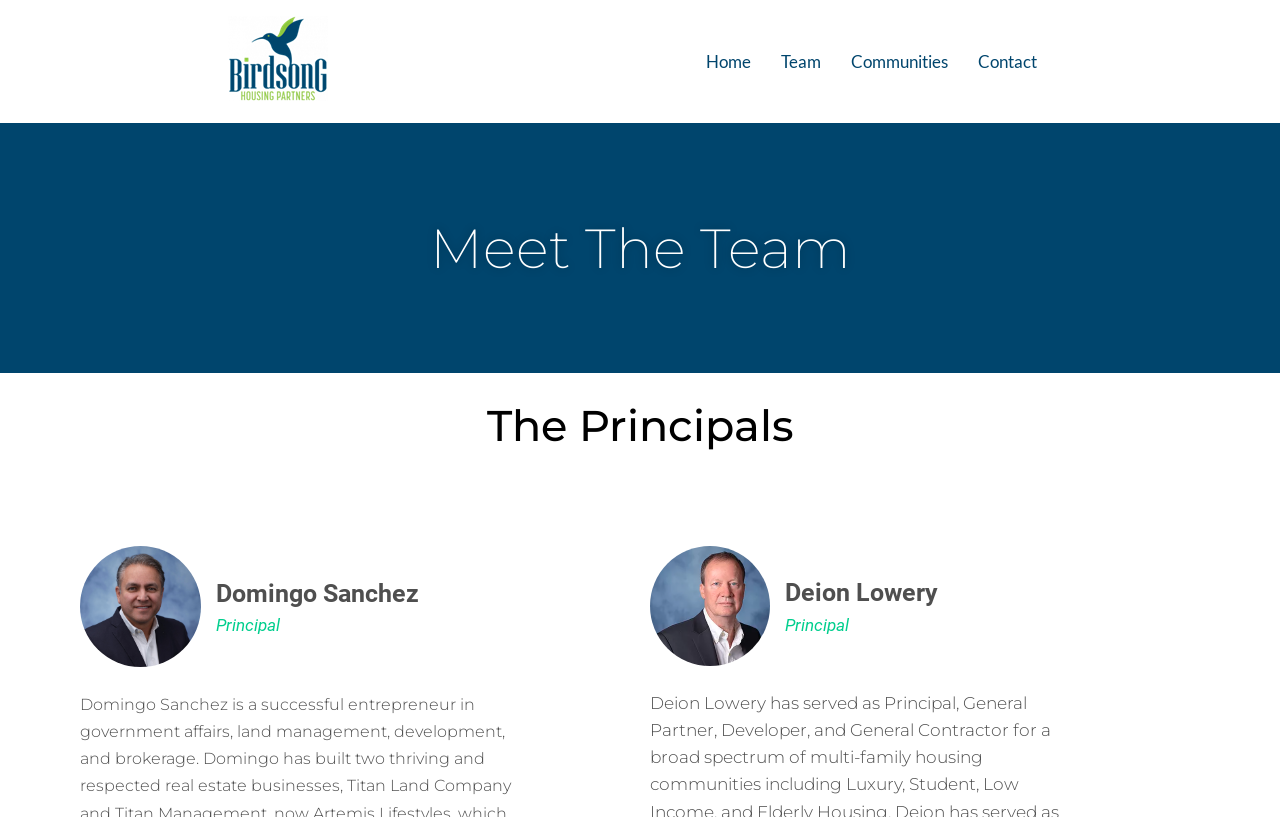Utilize the details in the image to thoroughly answer the following question: How many navigation links are at the top of the page?

I looked at the top of the webpage and found four navigation links: 'Home', 'Team', 'Communities', and 'Contact'.